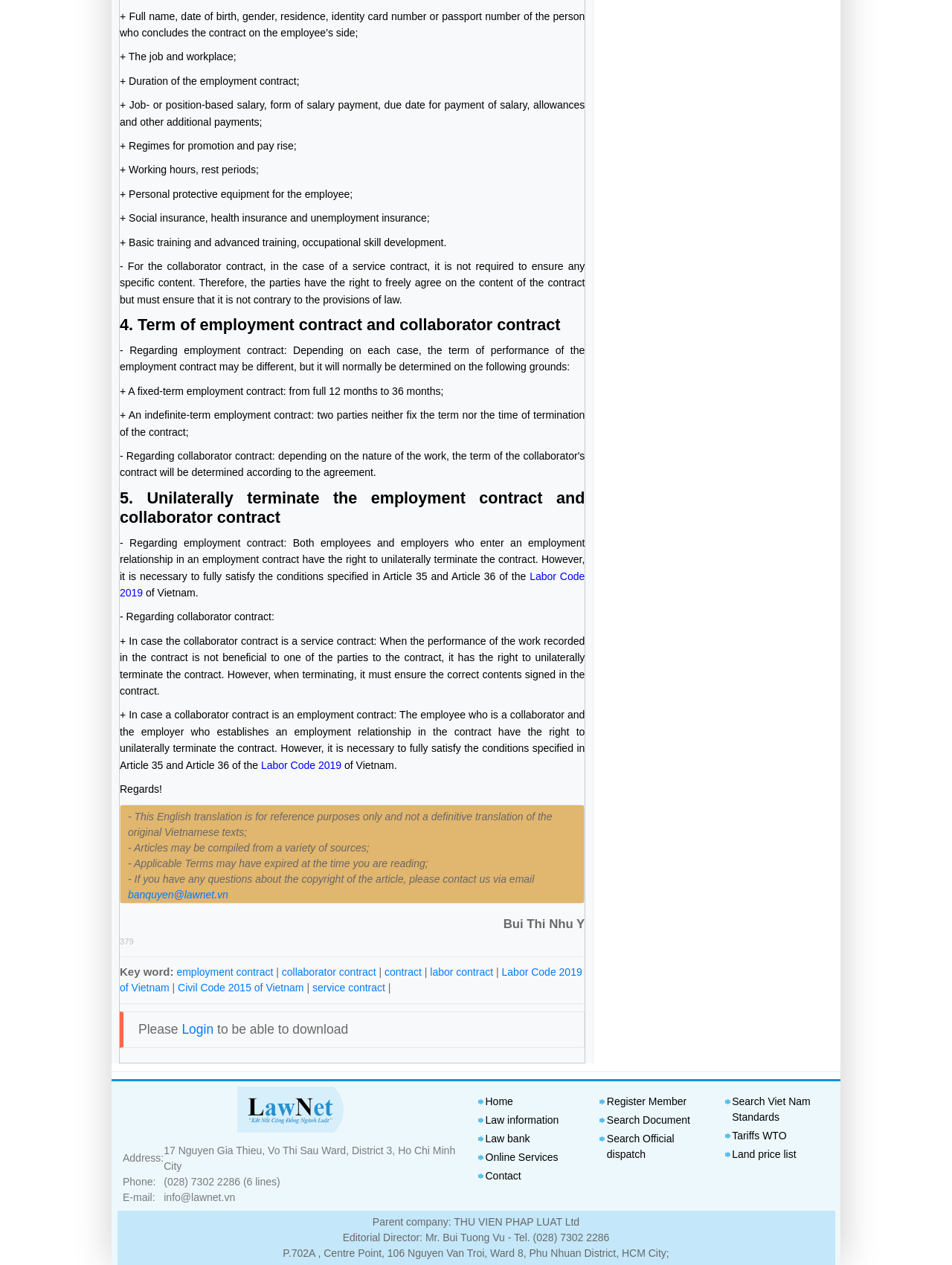Kindly determine the bounding box coordinates for the area that needs to be clicked to execute this instruction: "Click on the 'employment contract' link".

[0.185, 0.764, 0.287, 0.773]